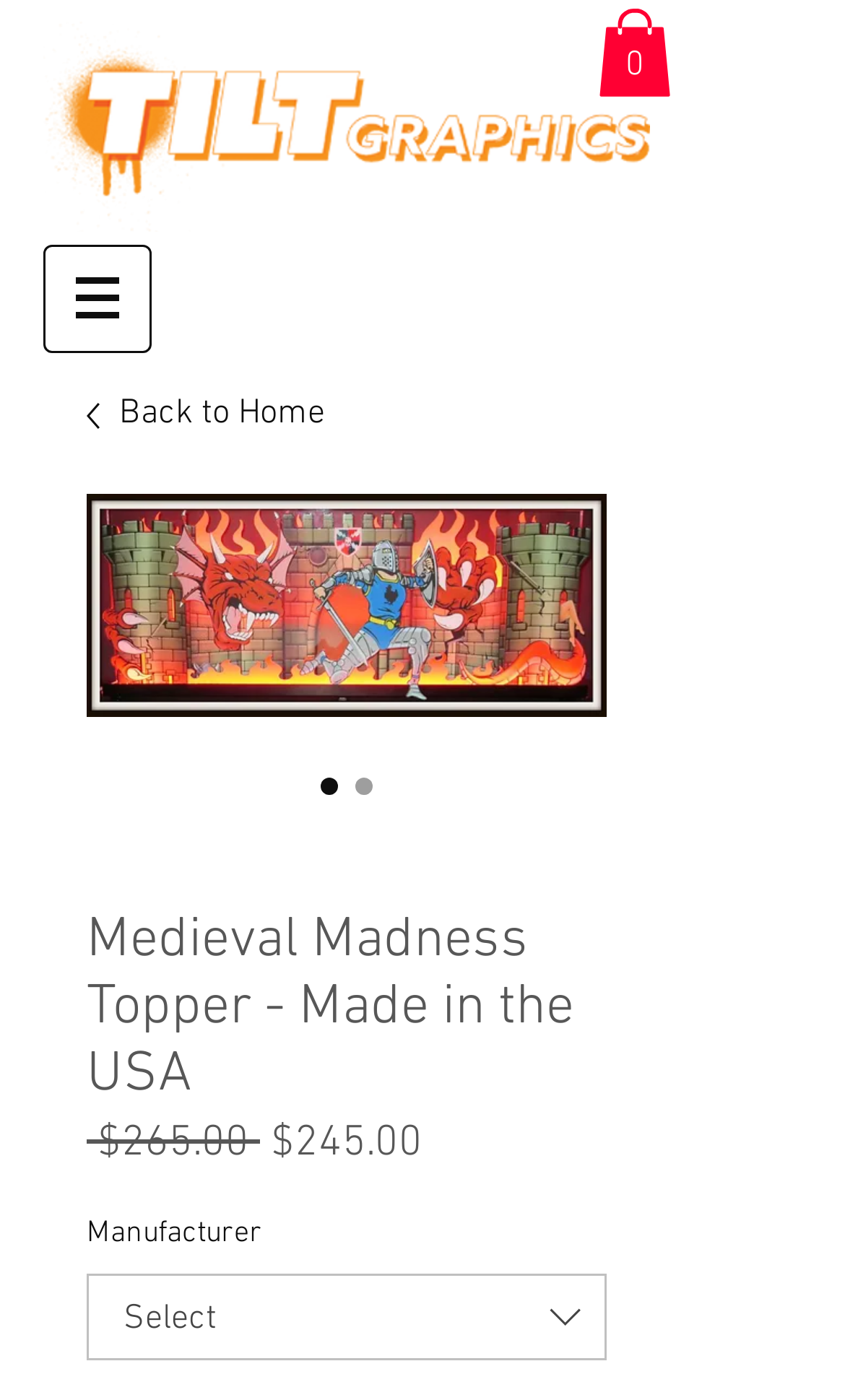Identify the bounding box coordinates for the UI element described as follows: 0. Use the format (top-left x, top-left y, bottom-right x, bottom-right y) and ensure all values are floating point numbers between 0 and 1.

[0.708, 0.006, 0.795, 0.069]